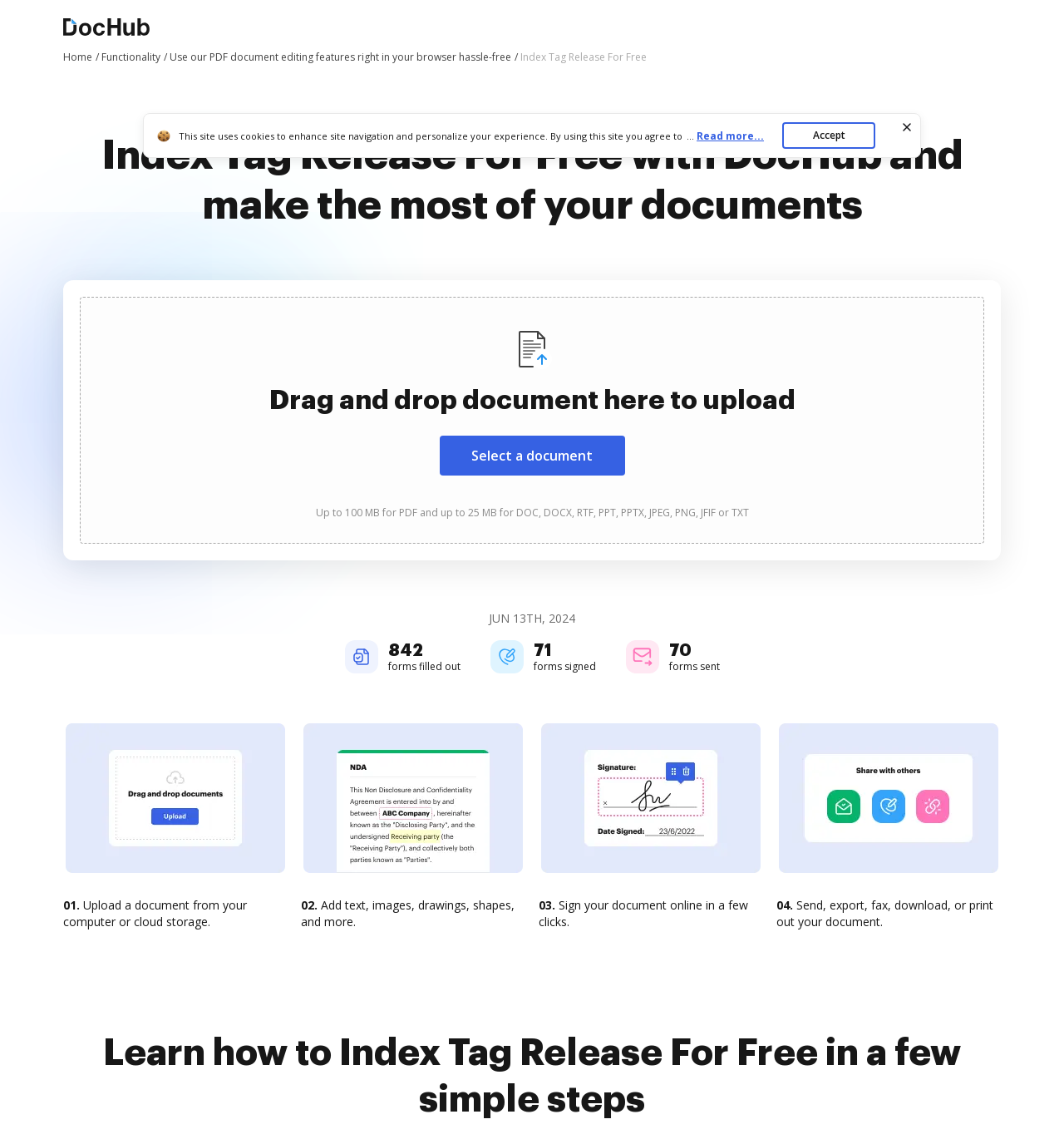Please identify the bounding box coordinates of the element on the webpage that should be clicked to follow this instruction: "Go to main page". The bounding box coordinates should be given as four float numbers between 0 and 1, formatted as [left, top, right, bottom].

[0.059, 0.015, 0.141, 0.036]